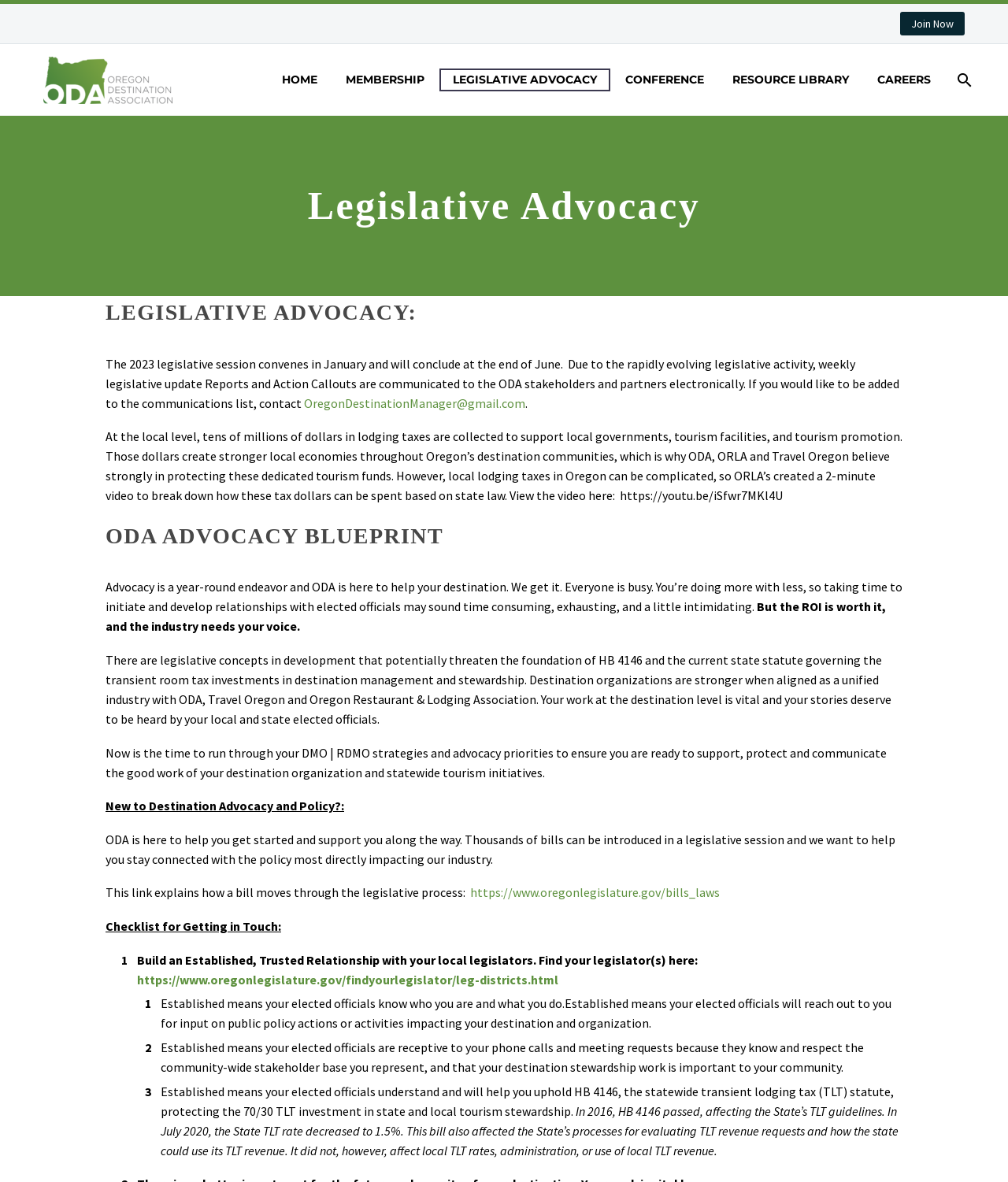Give a complete and precise description of the webpage's appearance.

The webpage is about Legislative Advocacy by the Oregon Destination Association. At the top, there is a navigation menu with links to "HOME", "MEMBERSHIP", "LEGISLATIVE ADVOCACY", "CONFERENCE", "RESOURCE LIBRARY", and "CAREERS". On the top right, there is a "Join Now" link and an image of the Oregon Destination Association logo.

Below the navigation menu, there is a heading "Legislative Advocacy" followed by a subheading "LEGISLATIVE ADVOCACY:". The main content of the page is divided into sections. The first section explains the importance of legislative advocacy, mentioning that the 2023 legislative session will convene in January and conclude at the end of June. It also provides information on how to get added to the communications list for weekly legislative update reports and action callouts.

The next section discusses the importance of protecting dedicated tourism funds, citing the example of local lodging taxes in Oregon. It provides a link to a 2-minute video explaining how these tax dollars can be spent based on state law.

The following section is about the ODA Advocacy Blueprint, which emphasizes the importance of advocacy for destination organizations. It explains that advocacy is a year-round endeavor and provides guidance on how to initiate and develop relationships with elected officials.

The page also provides resources for those new to destination advocacy and policy, including a link explaining how a bill moves through the legislative process. Additionally, it provides a checklist for getting in touch with legislators, including building an established and trusted relationship with local legislators and finding their contact information.

At the bottom of the page, there is a search bar where users can start typing to search for specific information.